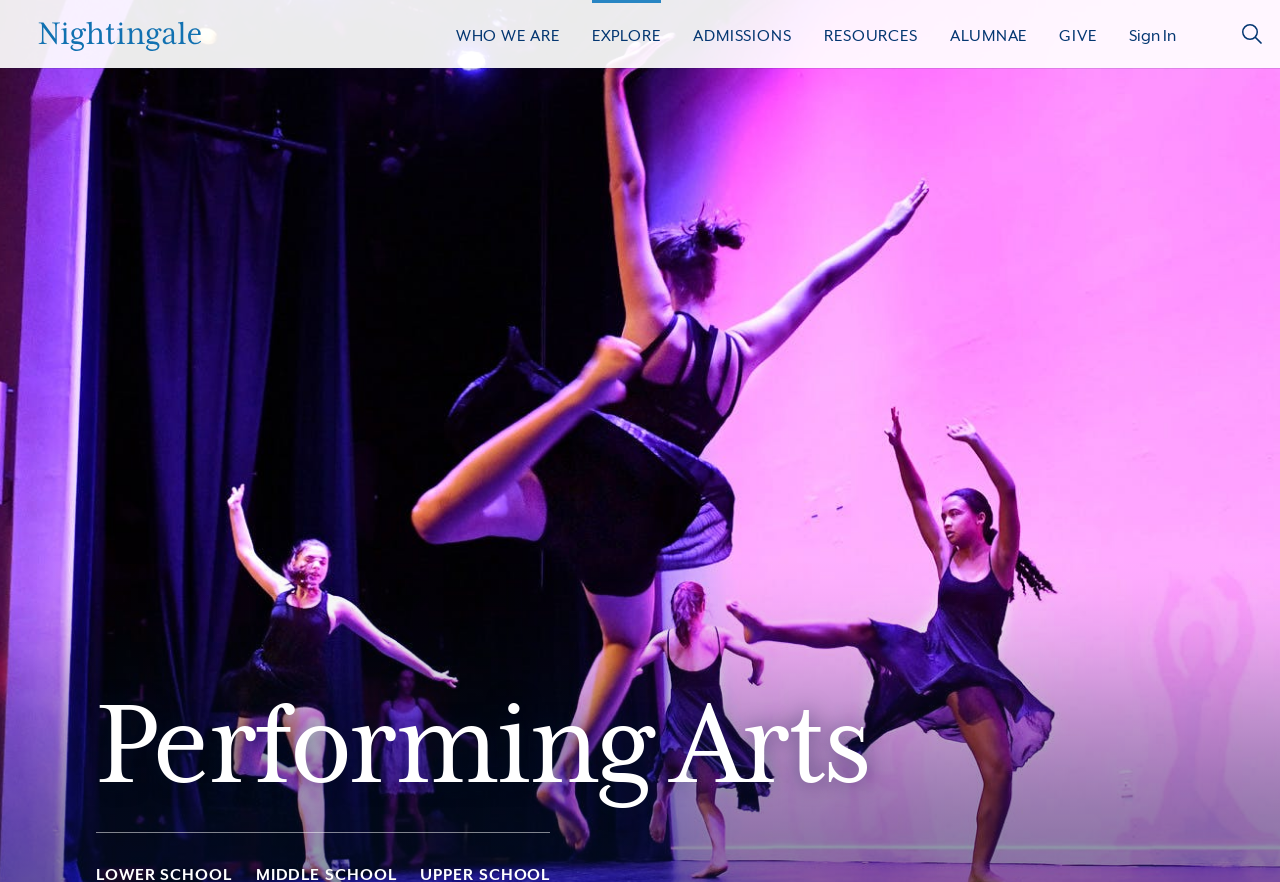What is the name of the school? Look at the image and give a one-word or short phrase answer.

The Nightingale-Bamford School